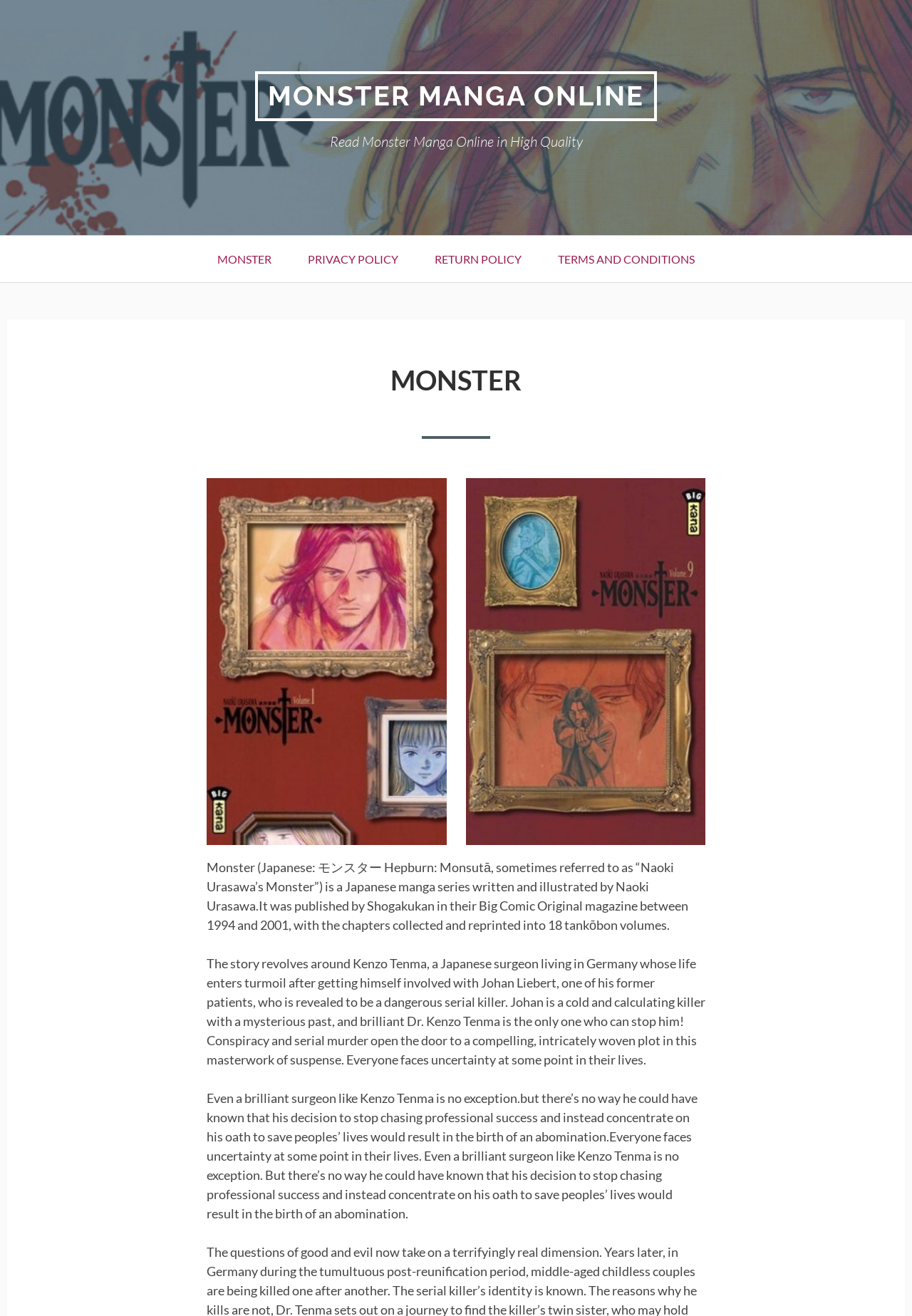Please analyze the image and give a detailed answer to the question:
How many tankōbon volumes are there?

The number of tankōbon volumes can be found in the static text 'It was published by Shogakukan in their Big Comic Original magazine between 1994 and 2001, with the chapters collected and reprinted into 18 tankōbon volumes.'